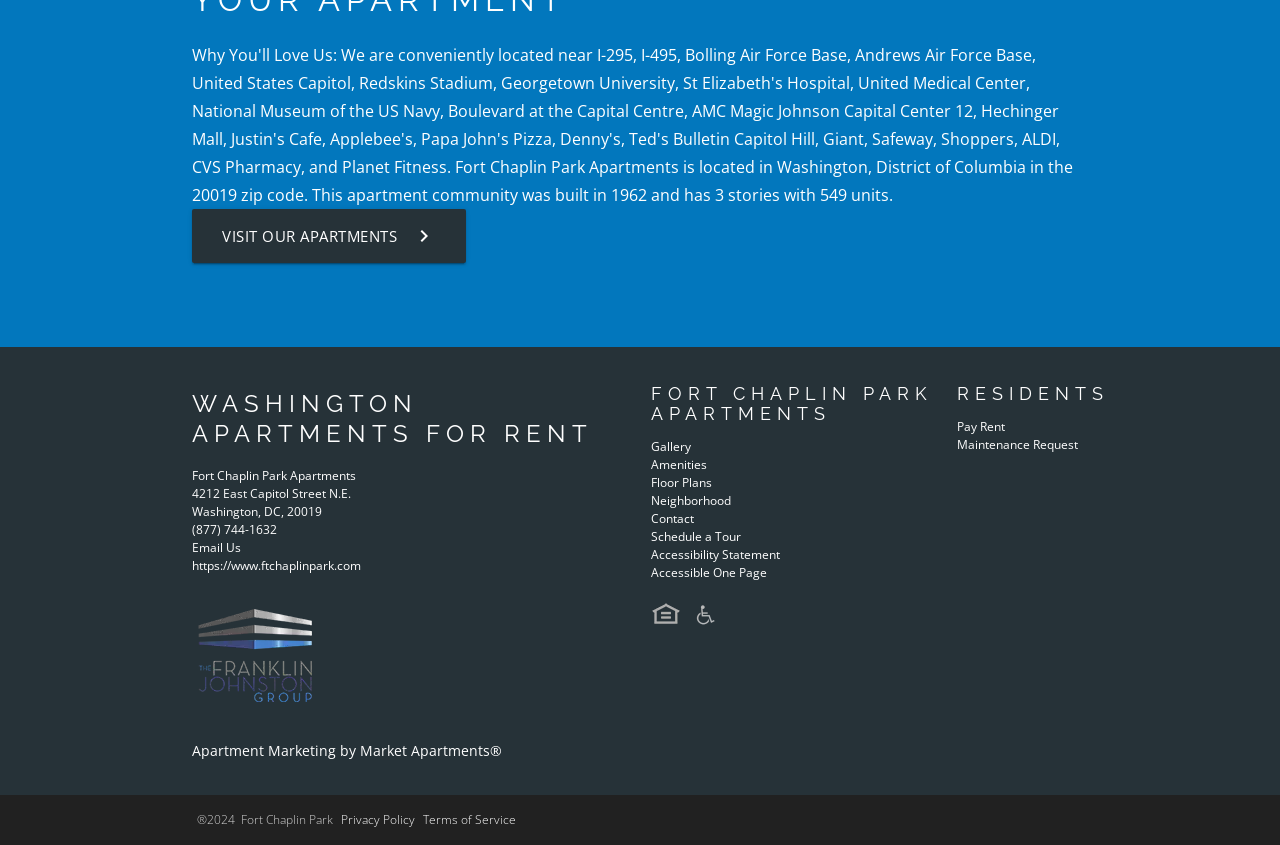Find the bounding box coordinates for the element that must be clicked to complete the instruction: "View floor plans". The coordinates should be four float numbers between 0 and 1, indicated as [left, top, right, bottom].

[0.509, 0.561, 0.556, 0.581]